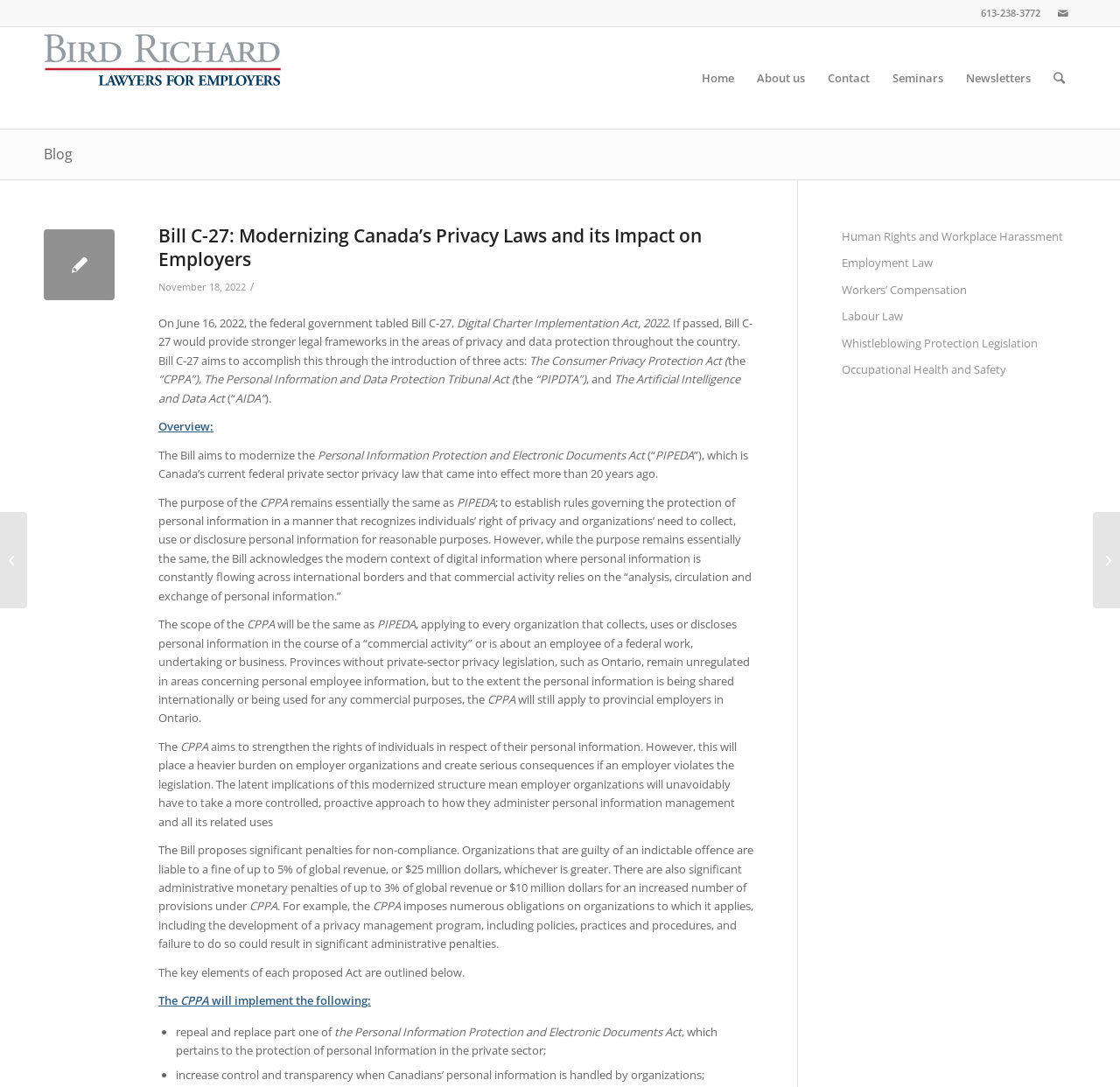Create an elaborate caption that covers all aspects of the webpage.

This webpage is about Bill C-27, a proposed law in Canada that aims to modernize the country's privacy laws and its impact on employers. At the top of the page, there is a navigation menu with links to "Home", "About us", "Contact", "Seminars", "Newsletters", and "Search". Below the navigation menu, there is a section with a phone number and a link to "Mail". 

On the left side of the page, there is a sidebar with links to various topics related to employment law, including "Human Rights and Workplace Harassment", "Employment Law", "Workers’ Compensation", "Labour Law", "Whistleblowing Protection Legislation", and "Occupational Health and Safety". 

The main content of the page is an article about Bill C-27, which is divided into several sections. The article starts with an introduction to the bill, followed by an overview of its purpose and scope. The bill aims to strengthen the rights of individuals in respect of their personal information and proposes significant penalties for non-compliance. The article then outlines the key elements of each proposed Act, including the Consumer Privacy Protection Act, the Personal Information and Data Protection Tribunal Act, and the Artificial Intelligence and Data Act.

Throughout the article, there are several links to related topics, including "Bill C-27: Modernizing Canada’s Privacy Laws and its Impact on Employers" and "EMPLOYMENT CONTRACTS & POLICIES". At the bottom of the page, there is a link to a news article about a BC Supreme Court case related to employment law.